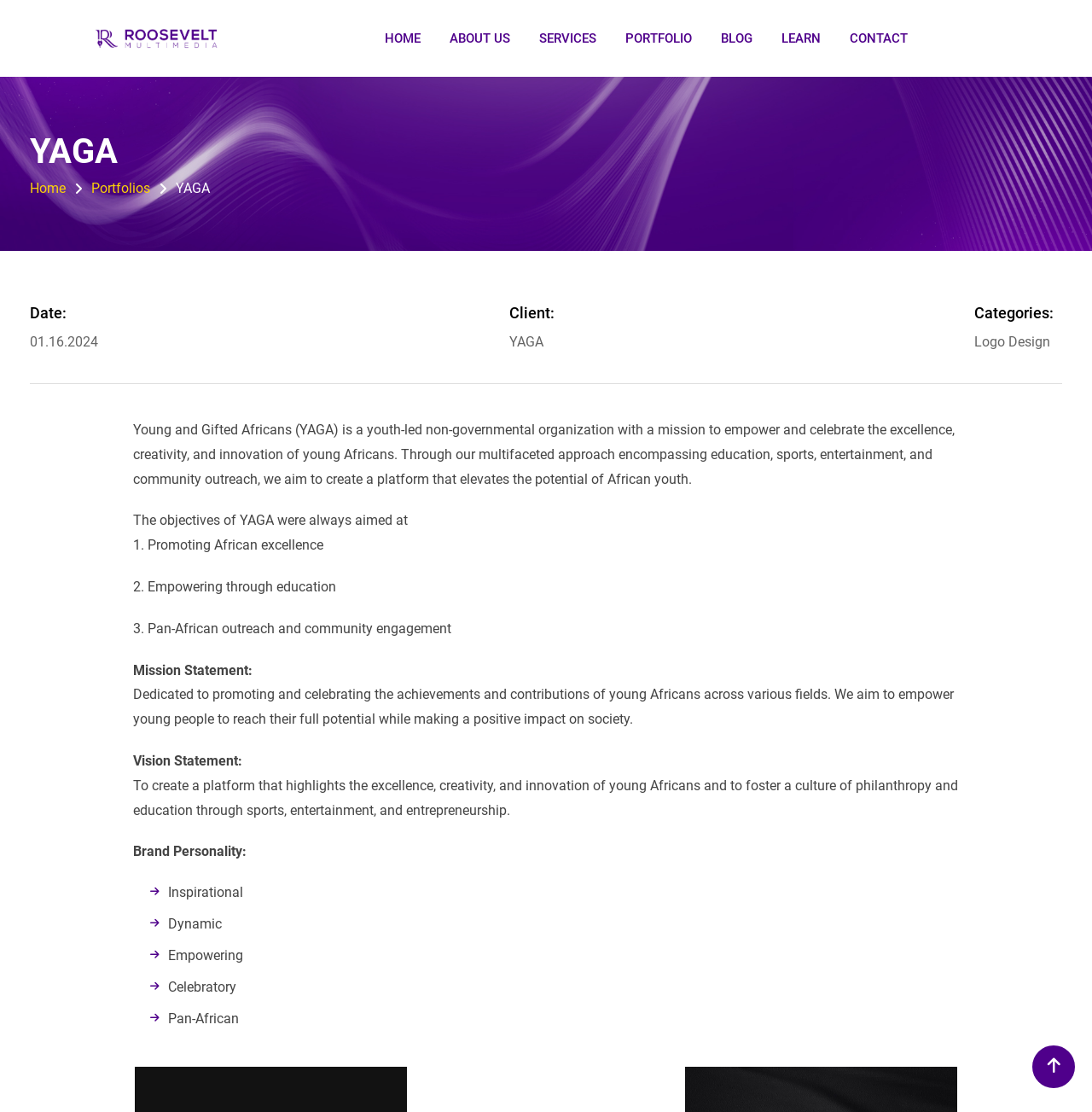Identify the bounding box for the described UI element: "parent_node: Skip to content".

[0.945, 0.94, 0.984, 0.979]